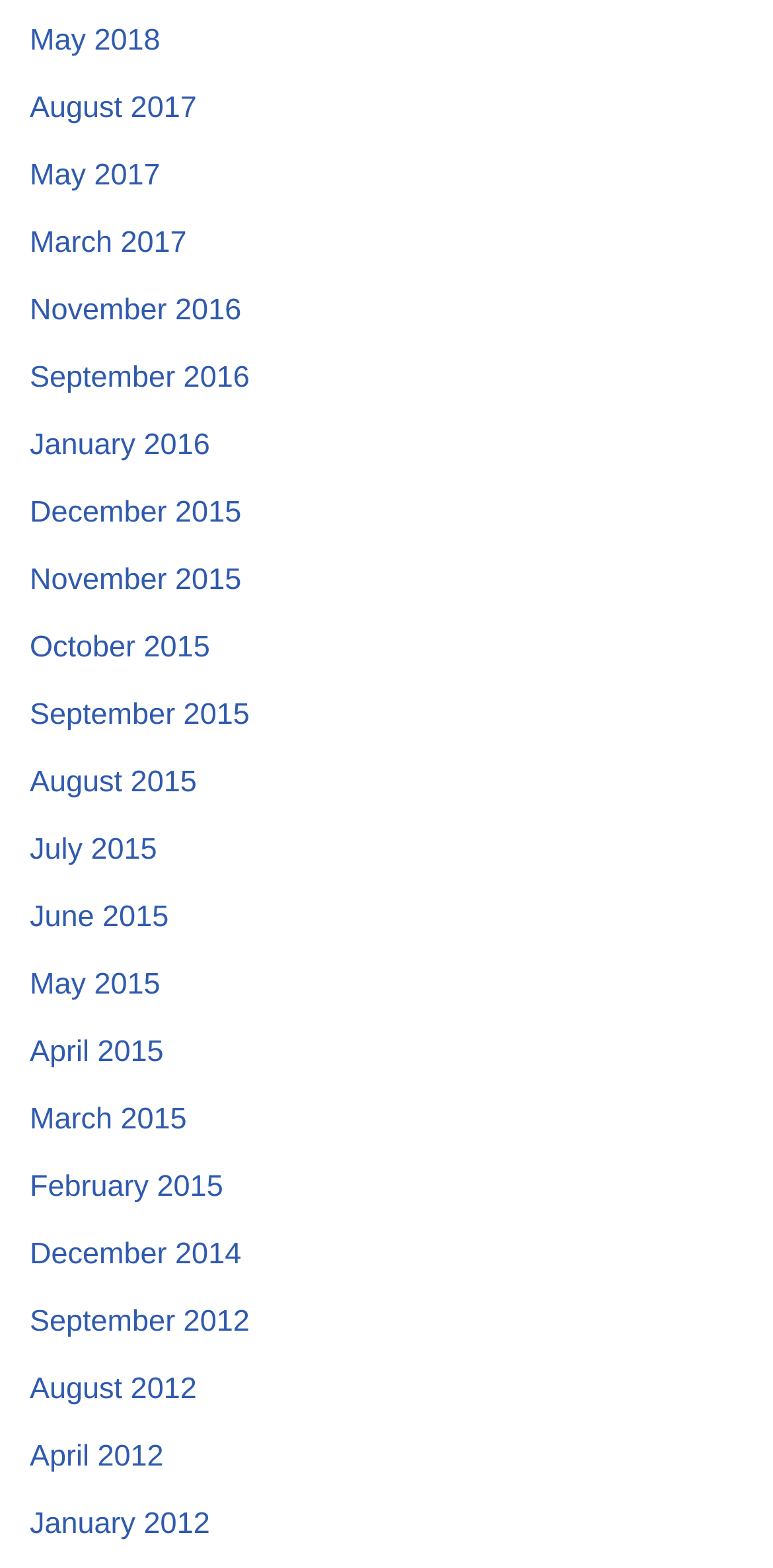Select the bounding box coordinates of the element I need to click to carry out the following instruction: "view August 2017".

[0.038, 0.058, 0.254, 0.079]